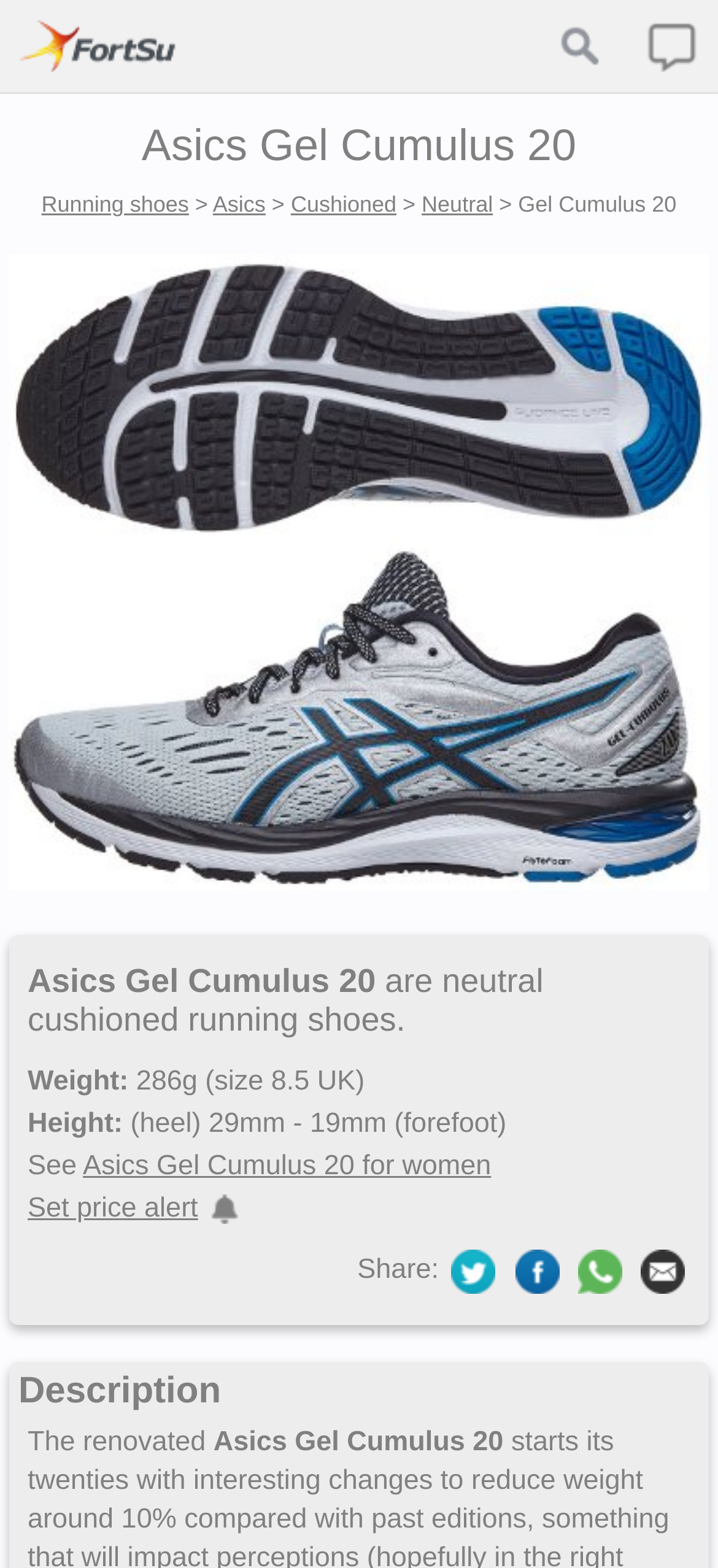What is the weight of the shoes in size 8.5 UK?
Relying on the image, give a concise answer in one word or a brief phrase.

286g